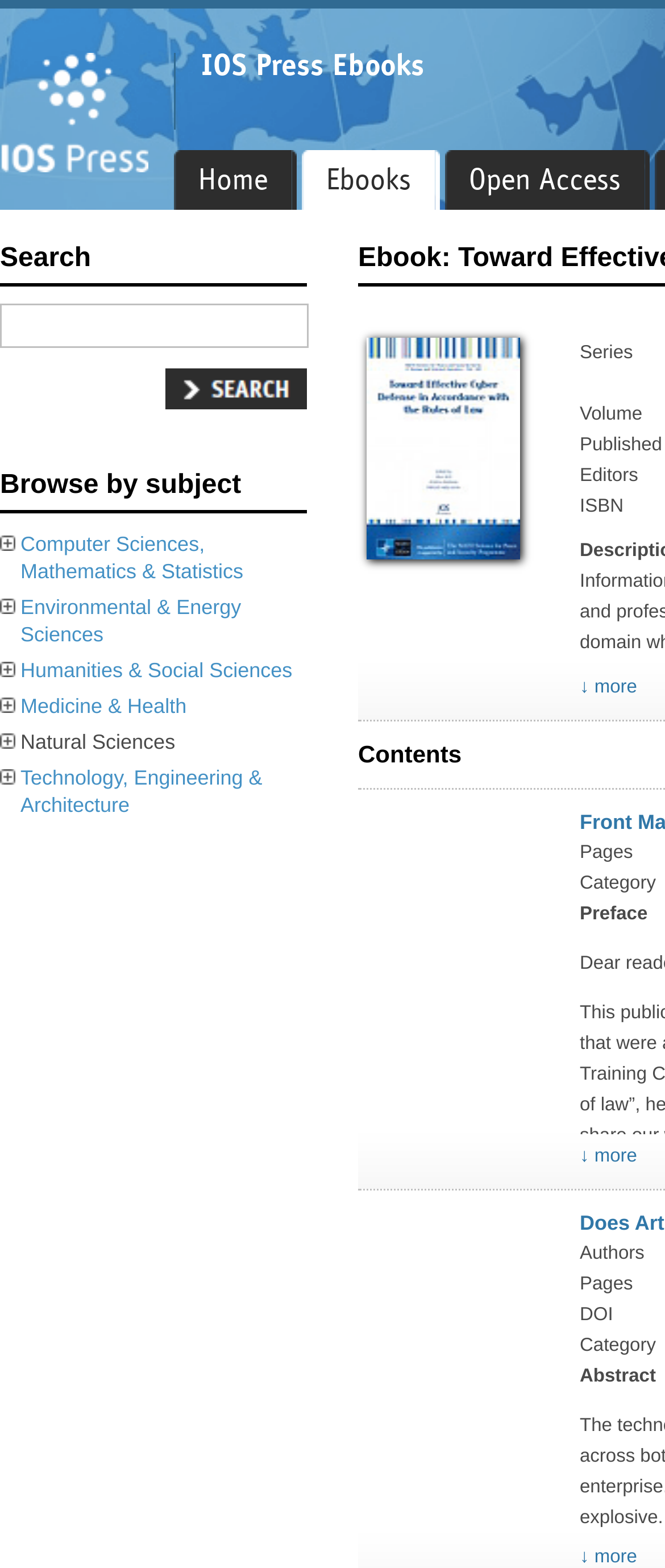Create a detailed description of the webpage's content and layout.

The webpage appears to be an e-book page from IOS Press, with a focus on the book "Toward Effective Cyber Defense in Accordance with the Rules of Law". 

At the top left, there is an image of the IOS Press logo. Next to it, there are three links: "Home", "Ebooks", and "Open Access". Below these links, there is a search bar with a "Search" label and a text box. 

On the left side of the page, there is a table of contents with various categories, including "Computer Sciences, Mathematics & Statistics", "Environmental & Energy Sciences", and "Humanities & Social Sciences", among others. 

In the middle of the page, there is a large image of the book cover. To the right of the book cover, there are several sections of information, including "Series", "Volume", "Published", "Editors", "ISBN", and "↓ more". 

Below the book cover, there is a section titled "Contents", followed by several links and labels, including "Pages", "Category", "Preface", and "↓ more". Further down, there are sections for "Authors", "Pages", "DOI", "Category", "Abstract", and "↓ more".